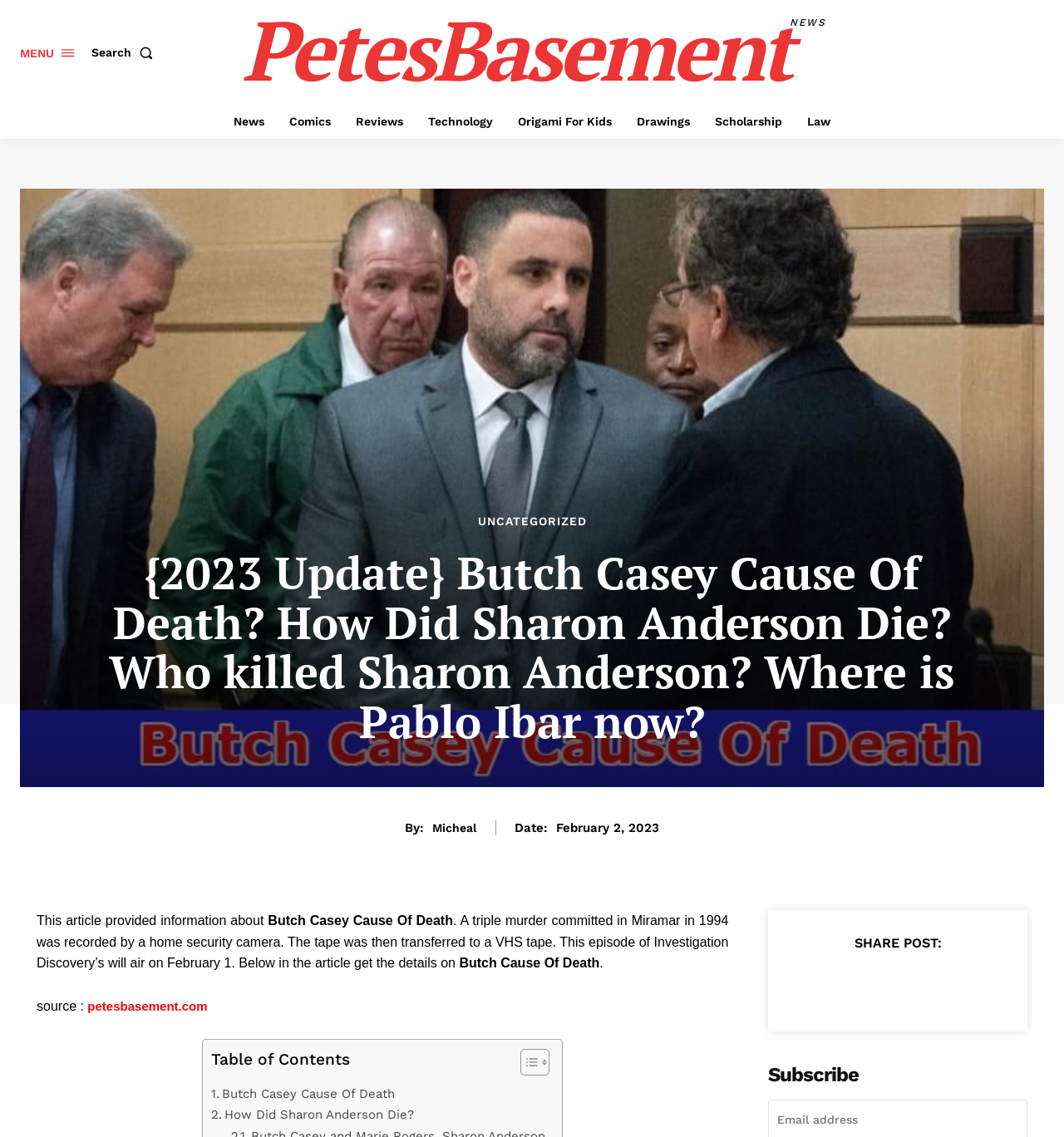Identify the bounding box coordinates of the area that should be clicked in order to complete the given instruction: "Read the news". The bounding box coordinates should be four float numbers between 0 and 1, i.e., [left, top, right, bottom].

[0.316, 0.0, 0.688, 0.088]